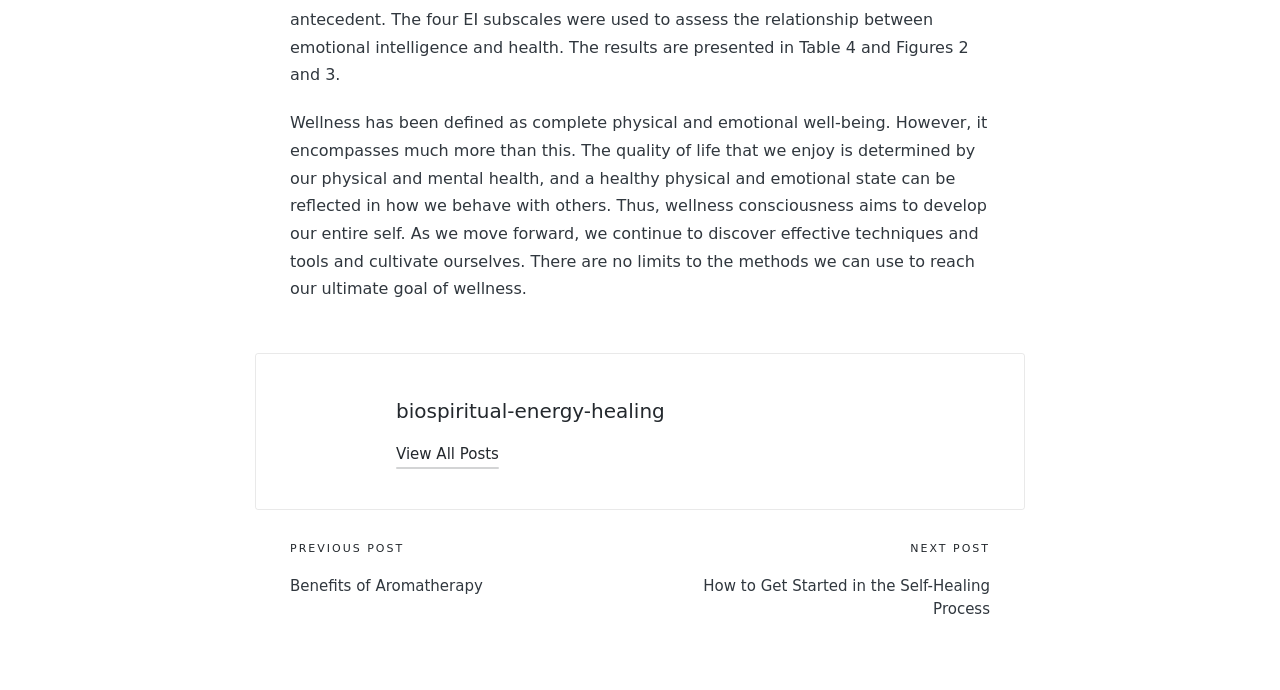Give a one-word or short-phrase answer to the following question: 
What is wellness consciousness aiming to develop?

entire self